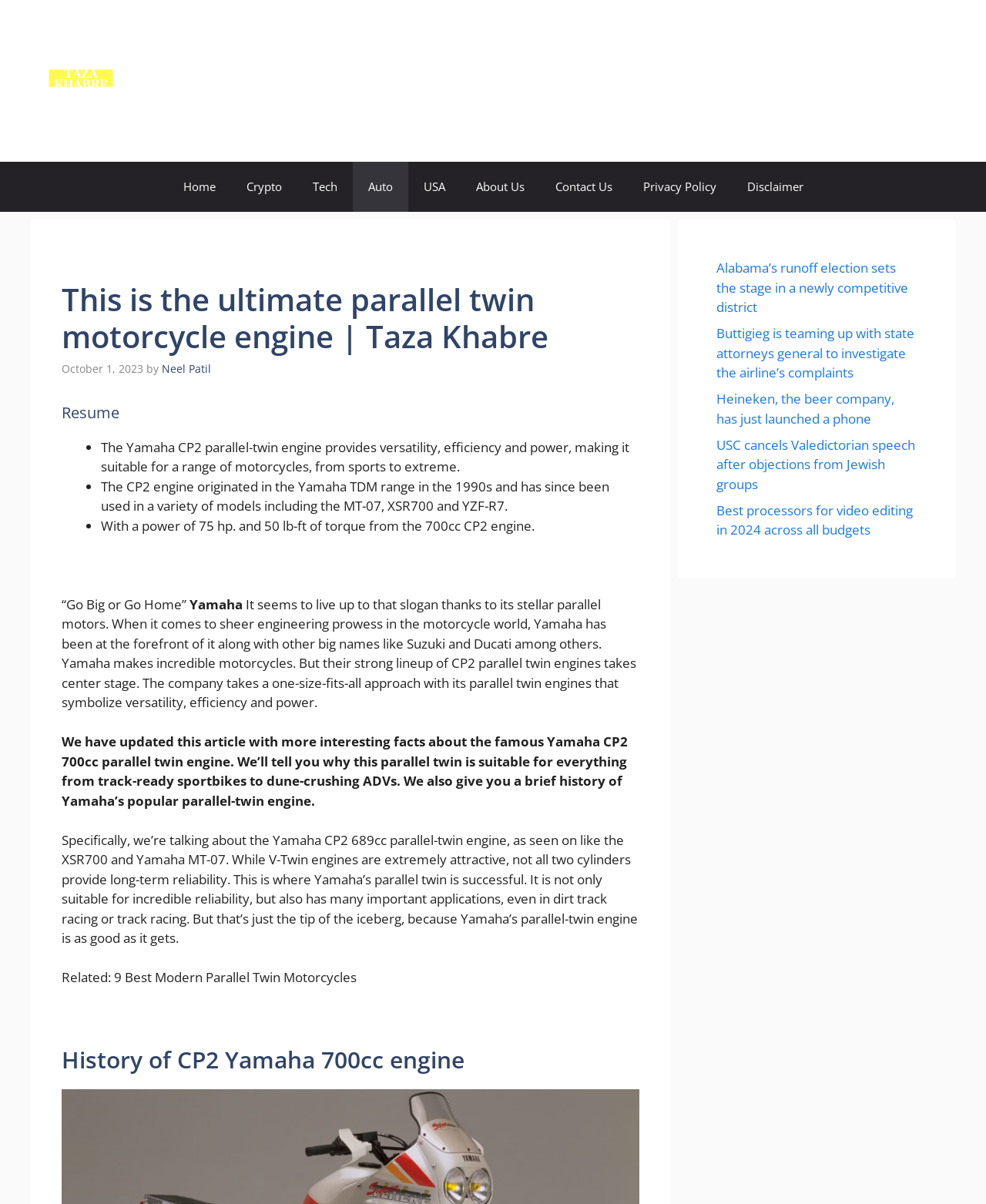Identify the bounding box for the UI element specified in this description: "About Us". The coordinates must be four float numbers between 0 and 1, formatted as [left, top, right, bottom].

[0.467, 0.134, 0.547, 0.176]